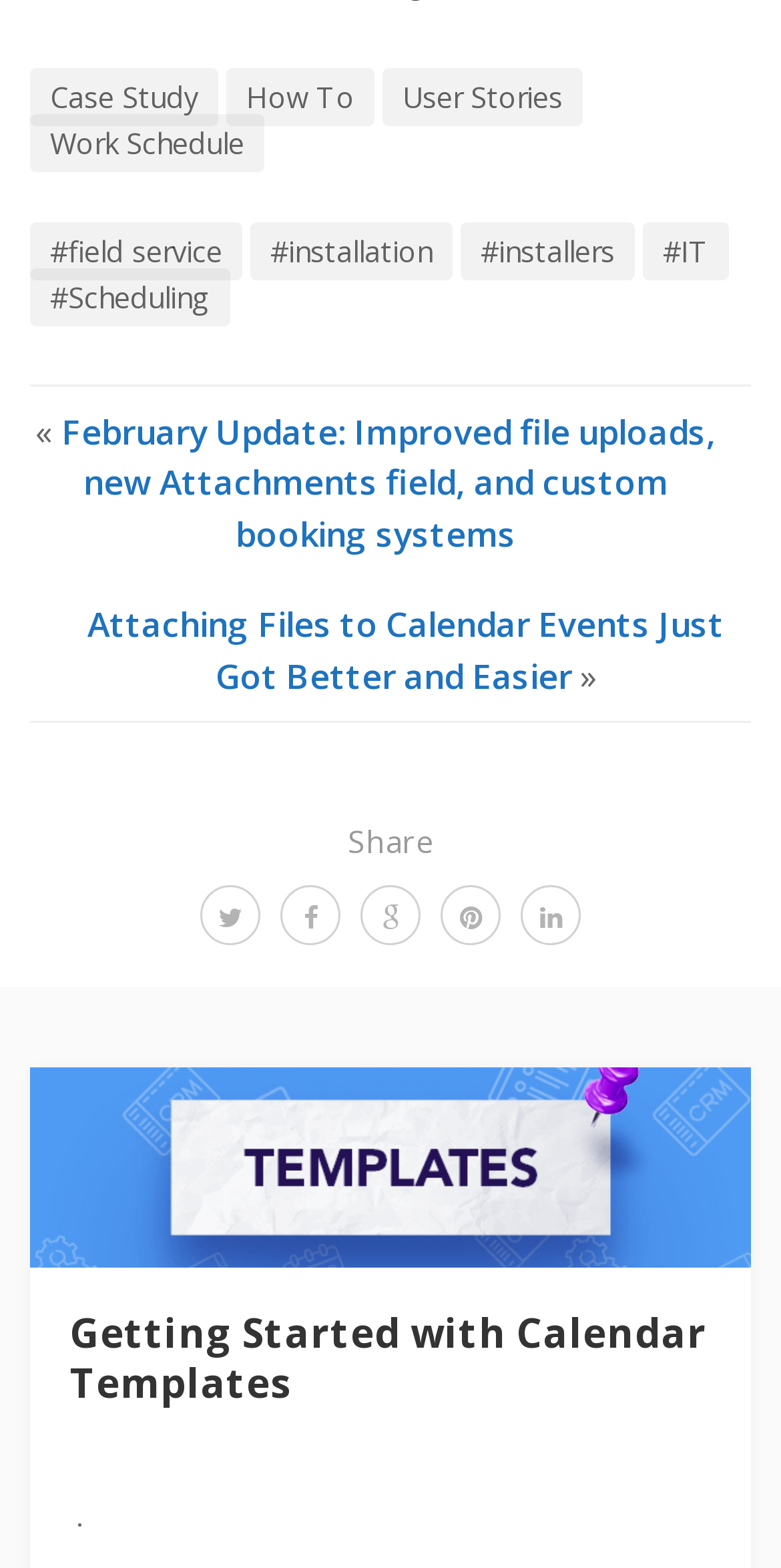Locate the bounding box coordinates of the element to click to perform the following action: 'Open the 'February Update' article'. The coordinates should be given as four float values between 0 and 1, in the form of [left, top, right, bottom].

[0.078, 0.26, 0.917, 0.355]